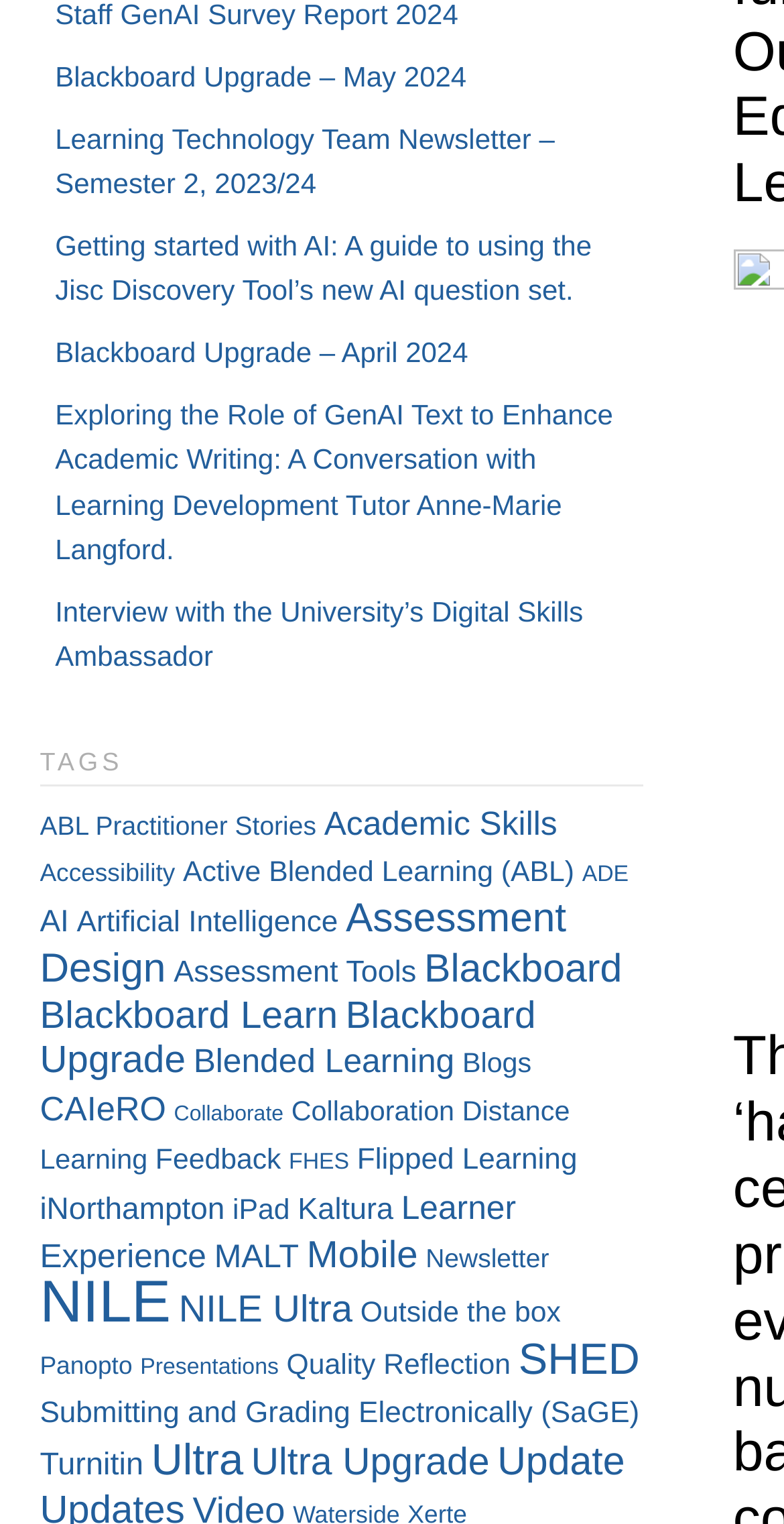Please identify the bounding box coordinates of the element that needs to be clicked to execute the following command: "View the 'Academic Skills' category". Provide the bounding box using four float numbers between 0 and 1, formatted as [left, top, right, bottom].

[0.413, 0.527, 0.711, 0.552]